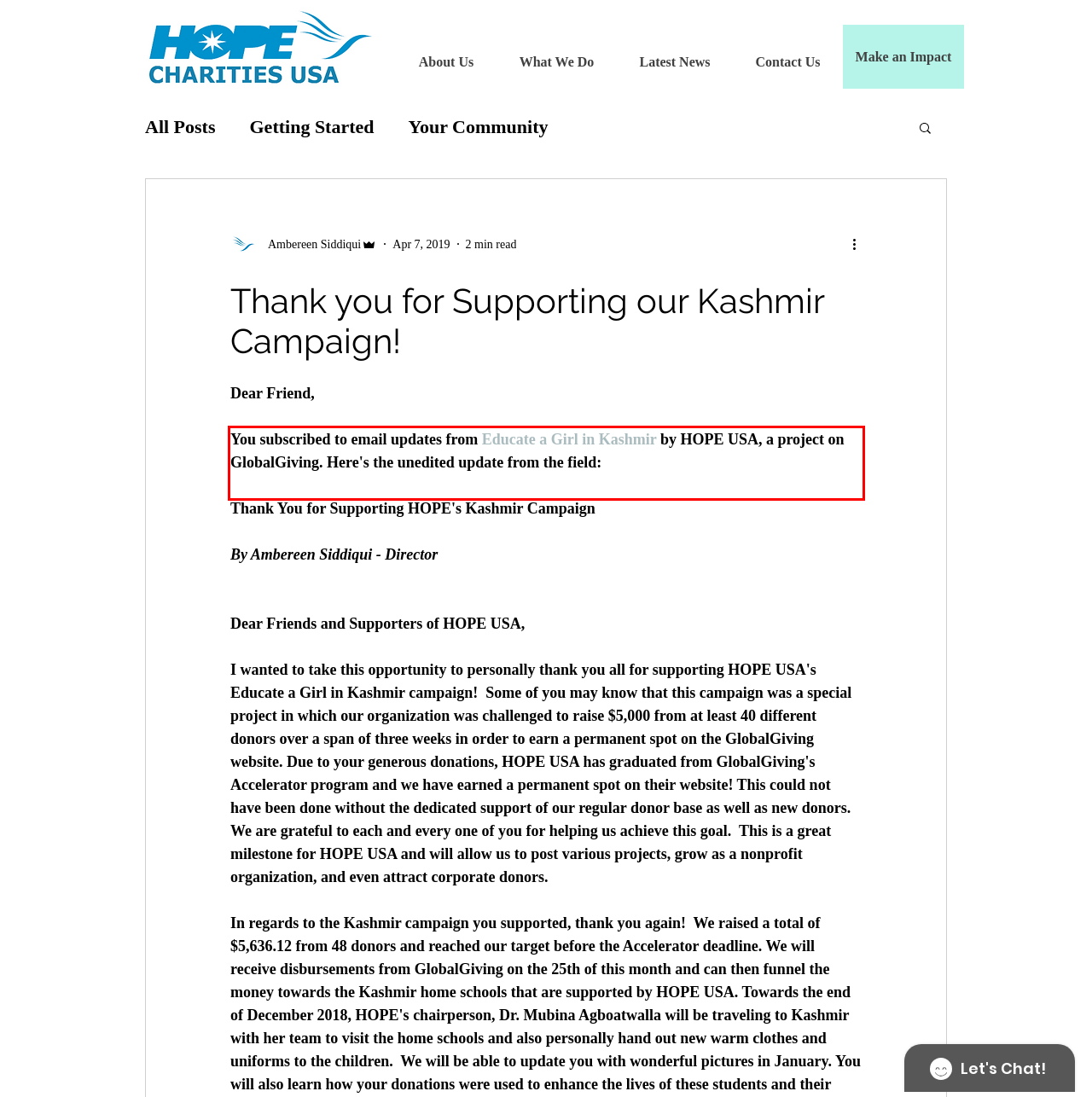Analyze the webpage screenshot and use OCR to recognize the text content in the red bounding box.

You subscribed to email updates from Educate a Girl in Kashmir by HOPE USA, a project on GlobalGiving. Here's the unedited update from the field: